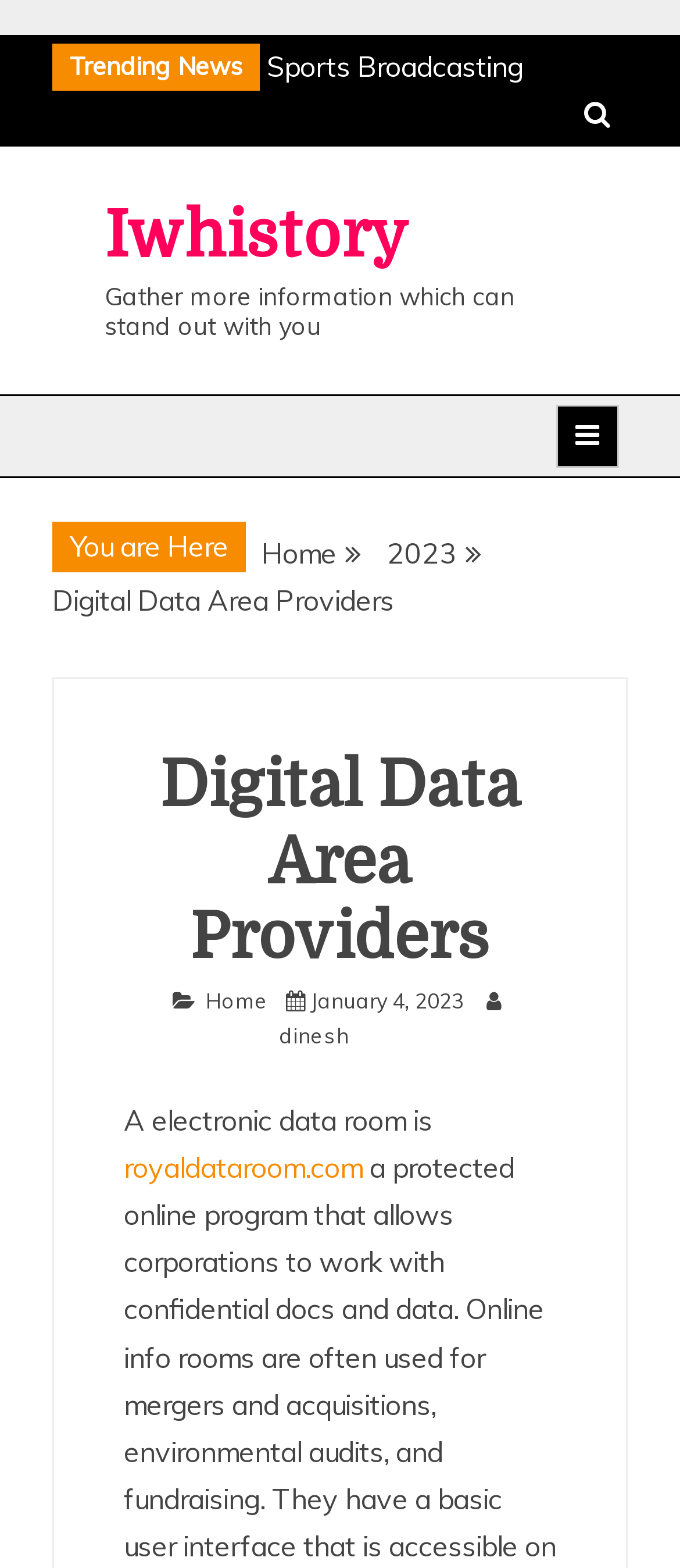Find the bounding box coordinates for the area that should be clicked to accomplish the instruction: "Visit The Brain's Images: Co-Constructing Reality and the Self".

None